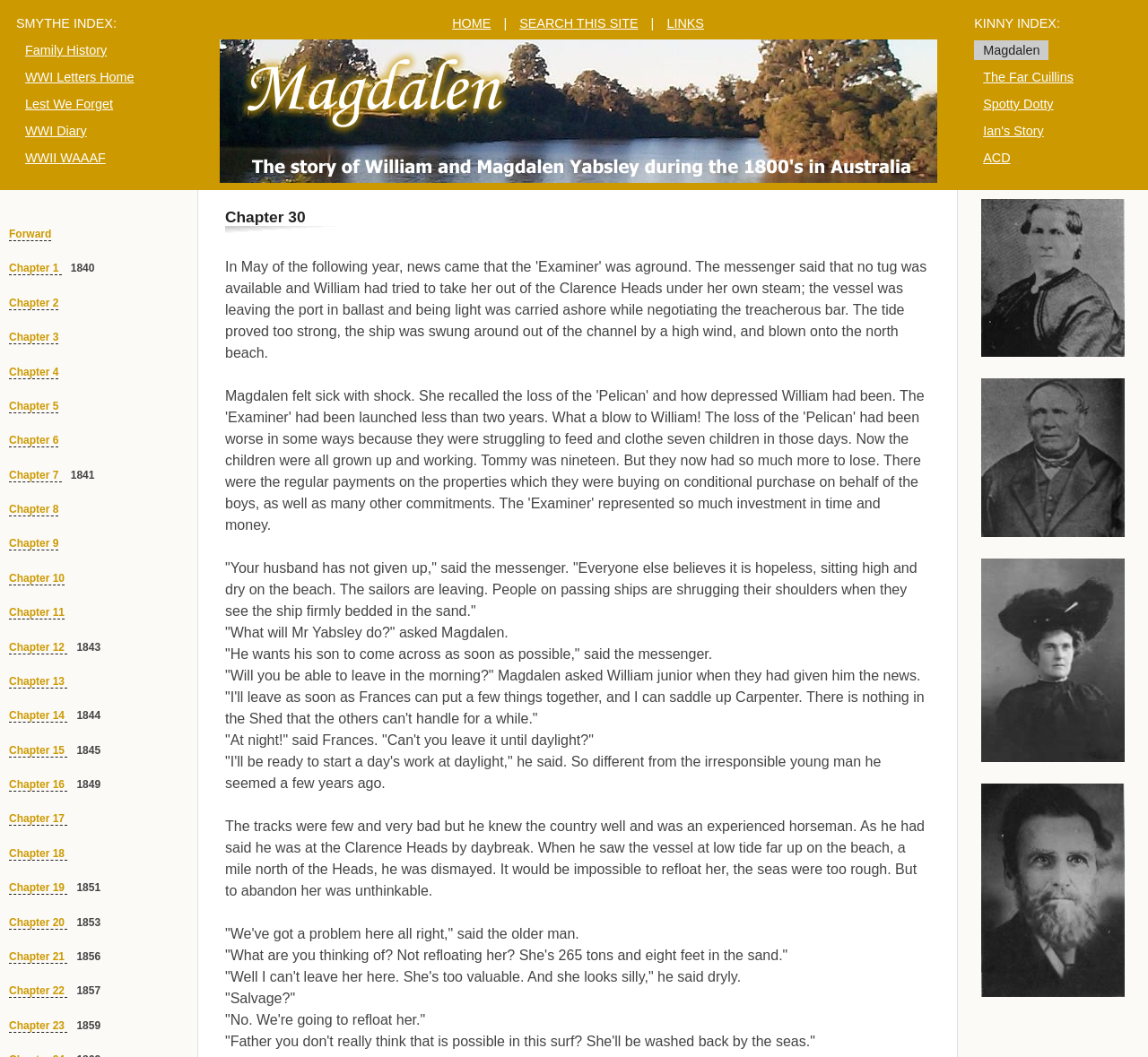Find the bounding box coordinates corresponding to the UI element with the description: "LINKS". The coordinates should be formatted as [left, top, right, bottom], with values as floats between 0 and 1.

[0.573, 0.013, 0.621, 0.031]